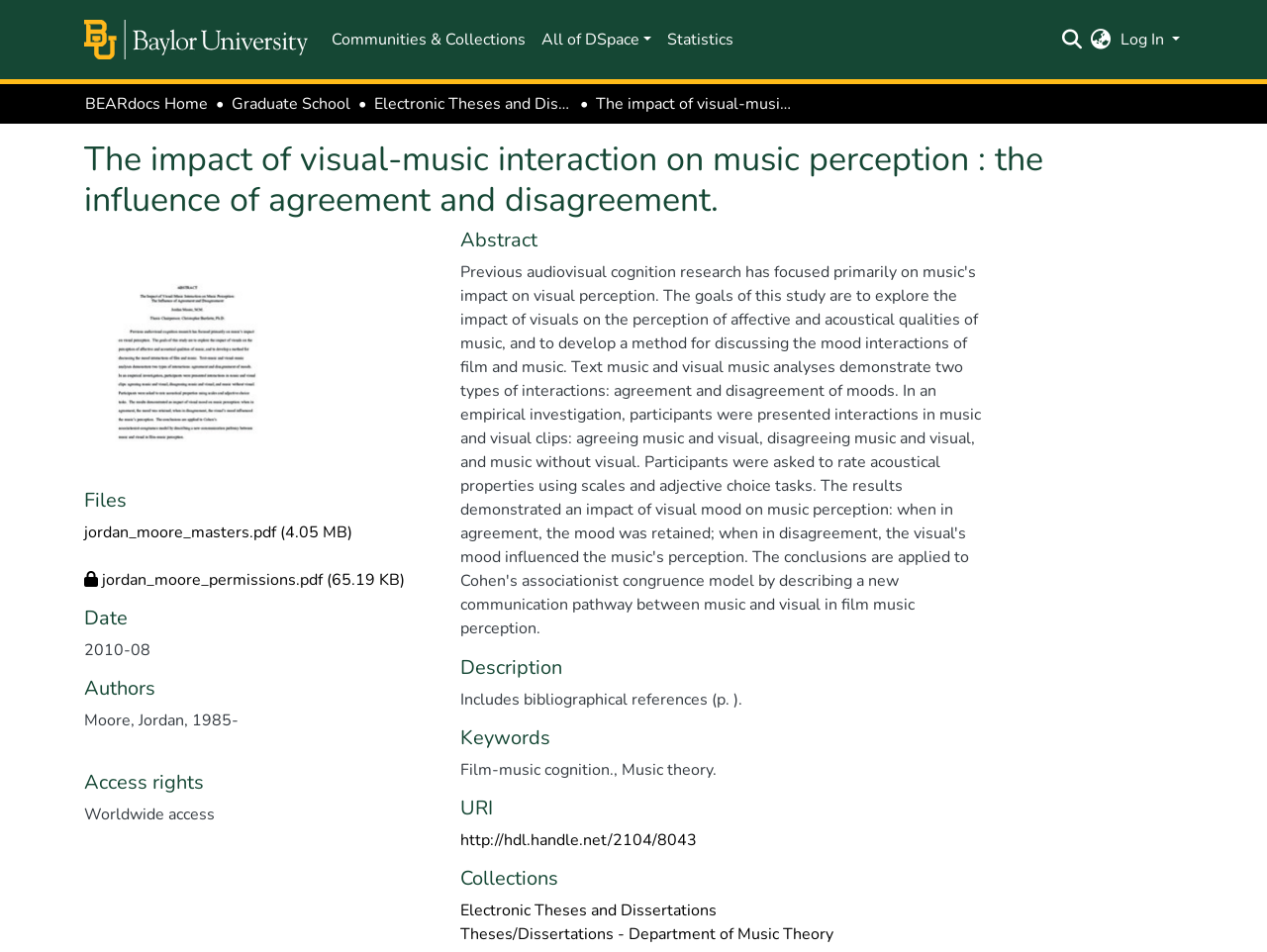Predict the bounding box coordinates of the UI element that matches this description: "Electronic Theses and Dissertations". The coordinates should be in the format [left, top, right, bottom] with each value between 0 and 1.

[0.295, 0.097, 0.452, 0.122]